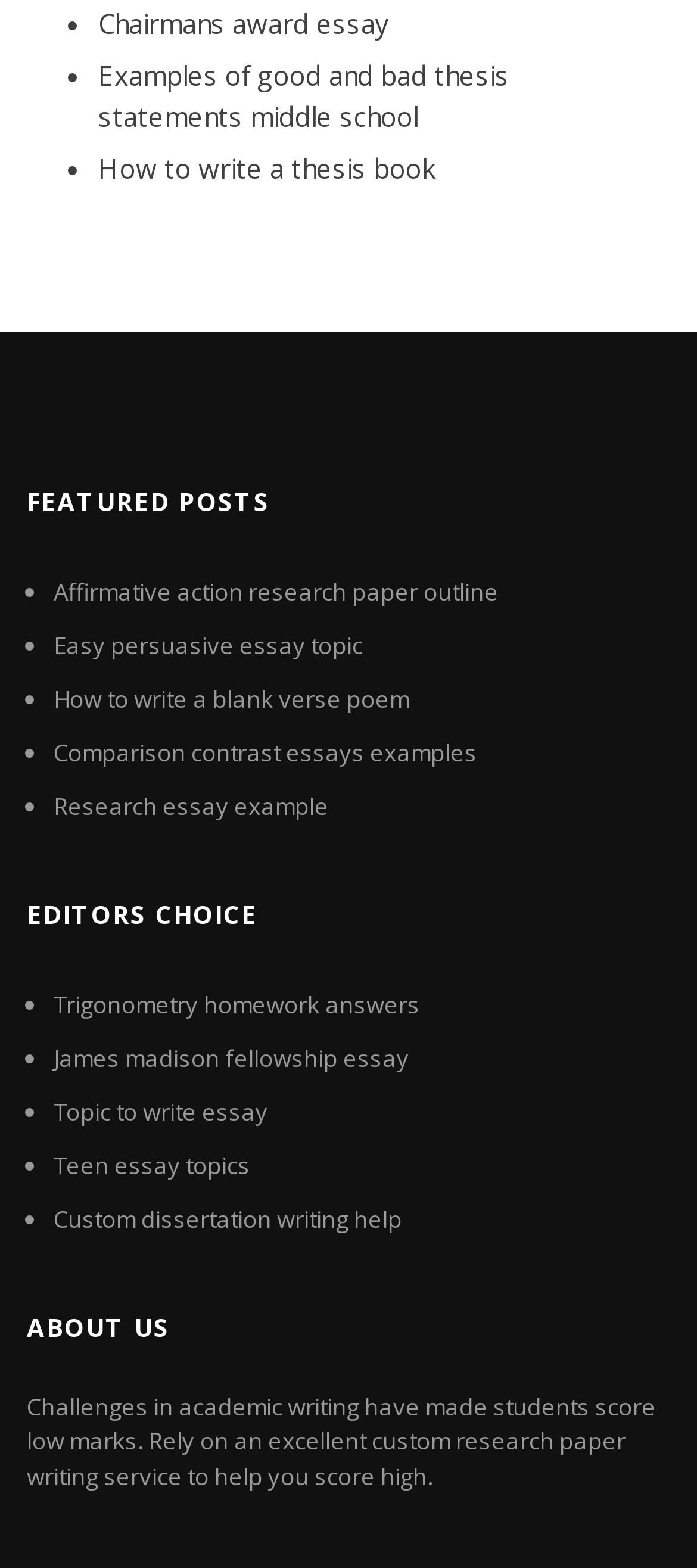Respond to the question below with a single word or phrase:
What is the topic of the last link?

Custom dissertation writing